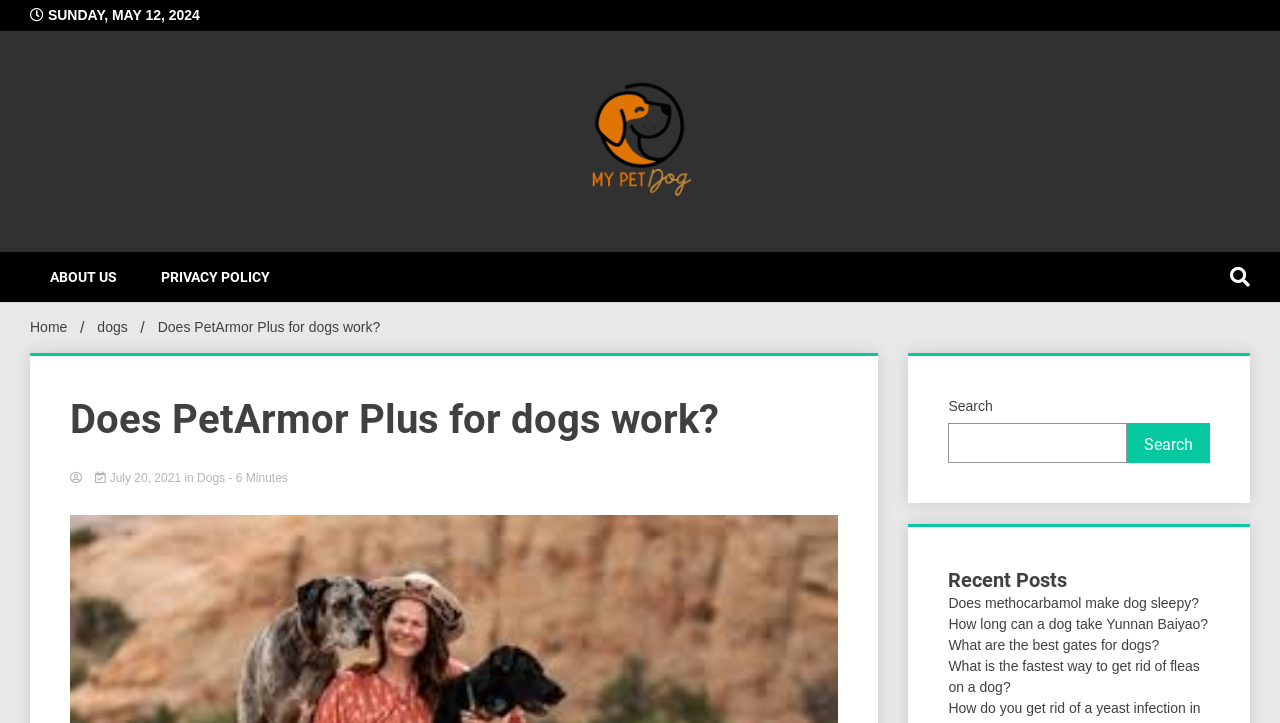From the element description: "全部一手", extract the bounding box coordinates of the UI element. The coordinates should be expressed as four float numbers between 0 and 1, in the order [left, top, right, bottom].

None